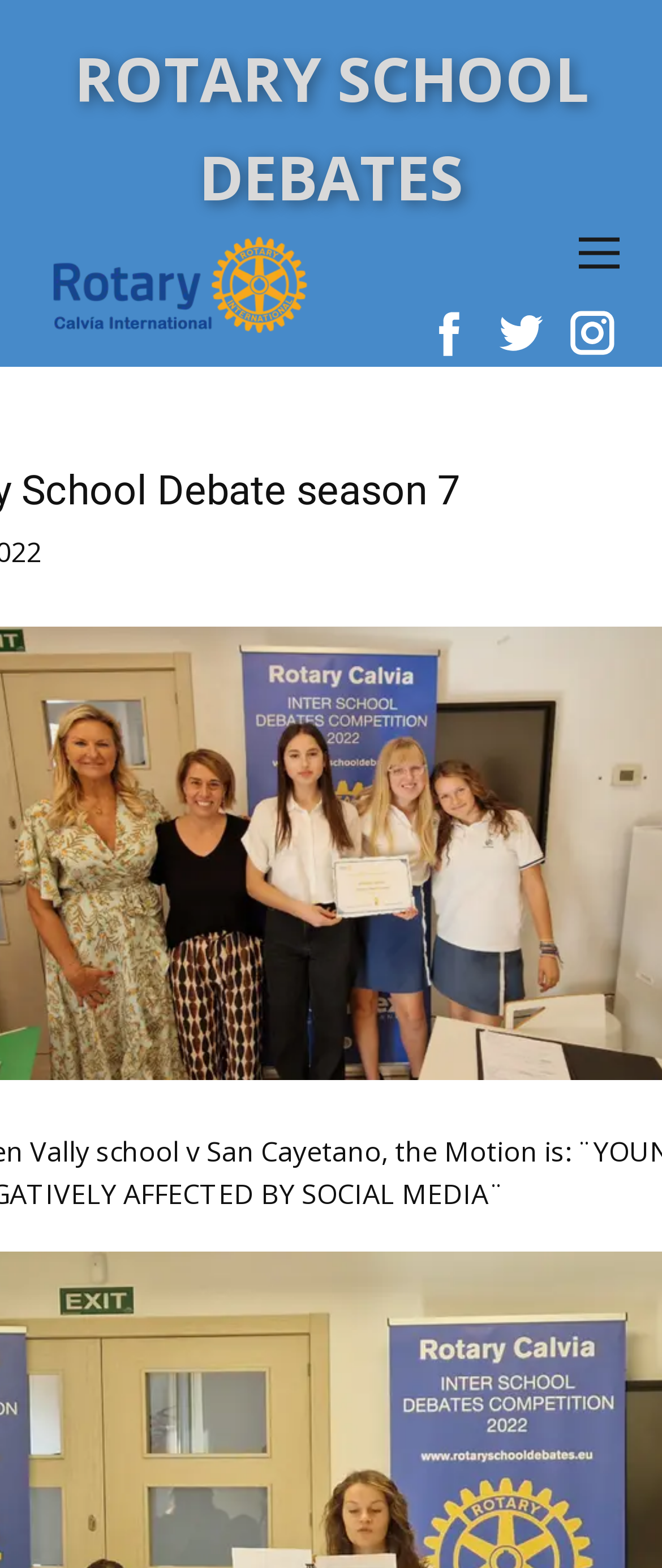How many elements are on the same horizontal line as the first link?
Based on the image, provide your answer in one word or phrase.

3